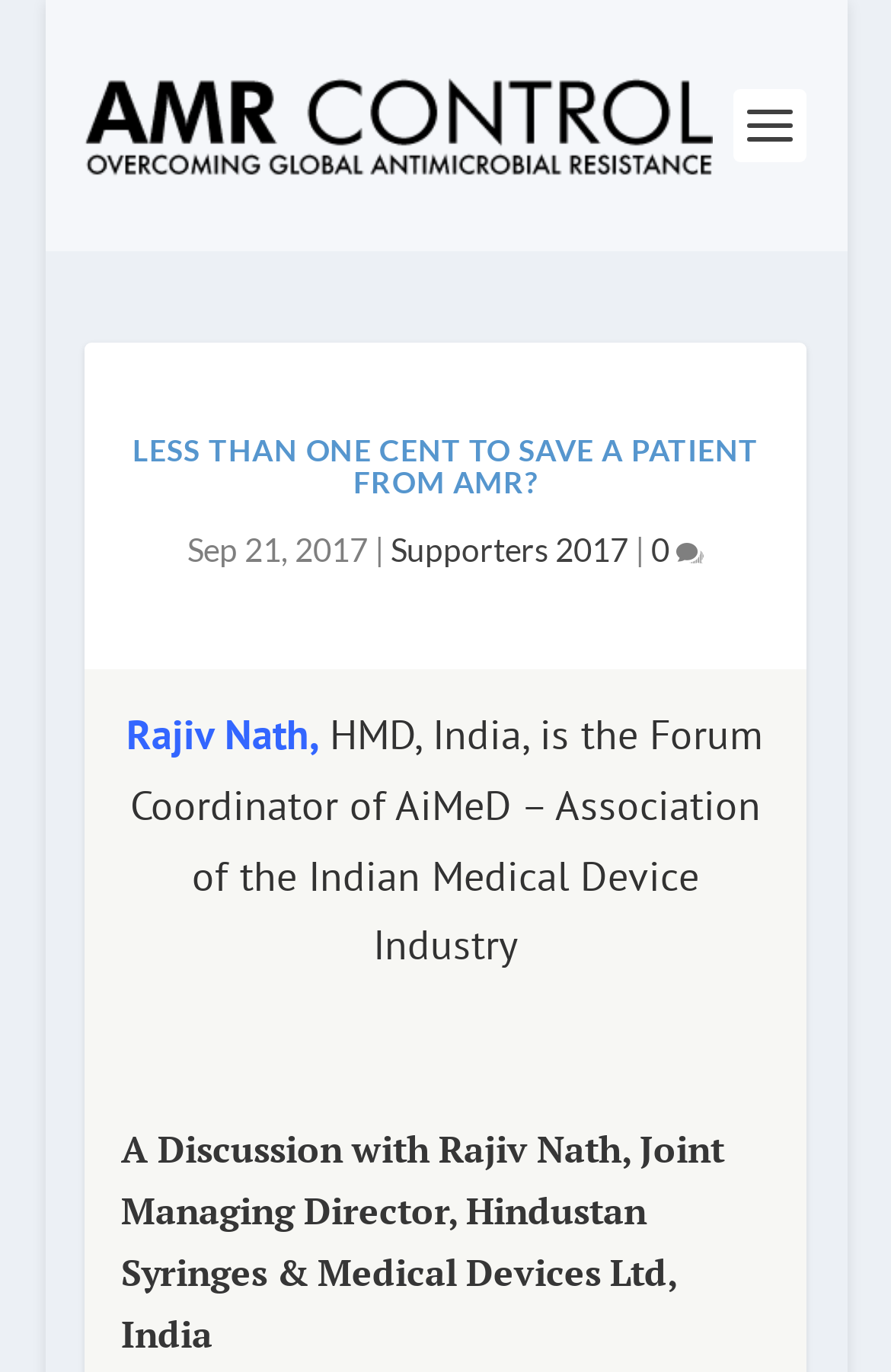What is the title of the discussion?
Please provide a detailed answer to the question.

I found the answer by looking at the heading 'LESS THAN ONE CENT TO SAVE A PATIENT FROM AMR?' which is the title of the discussion.